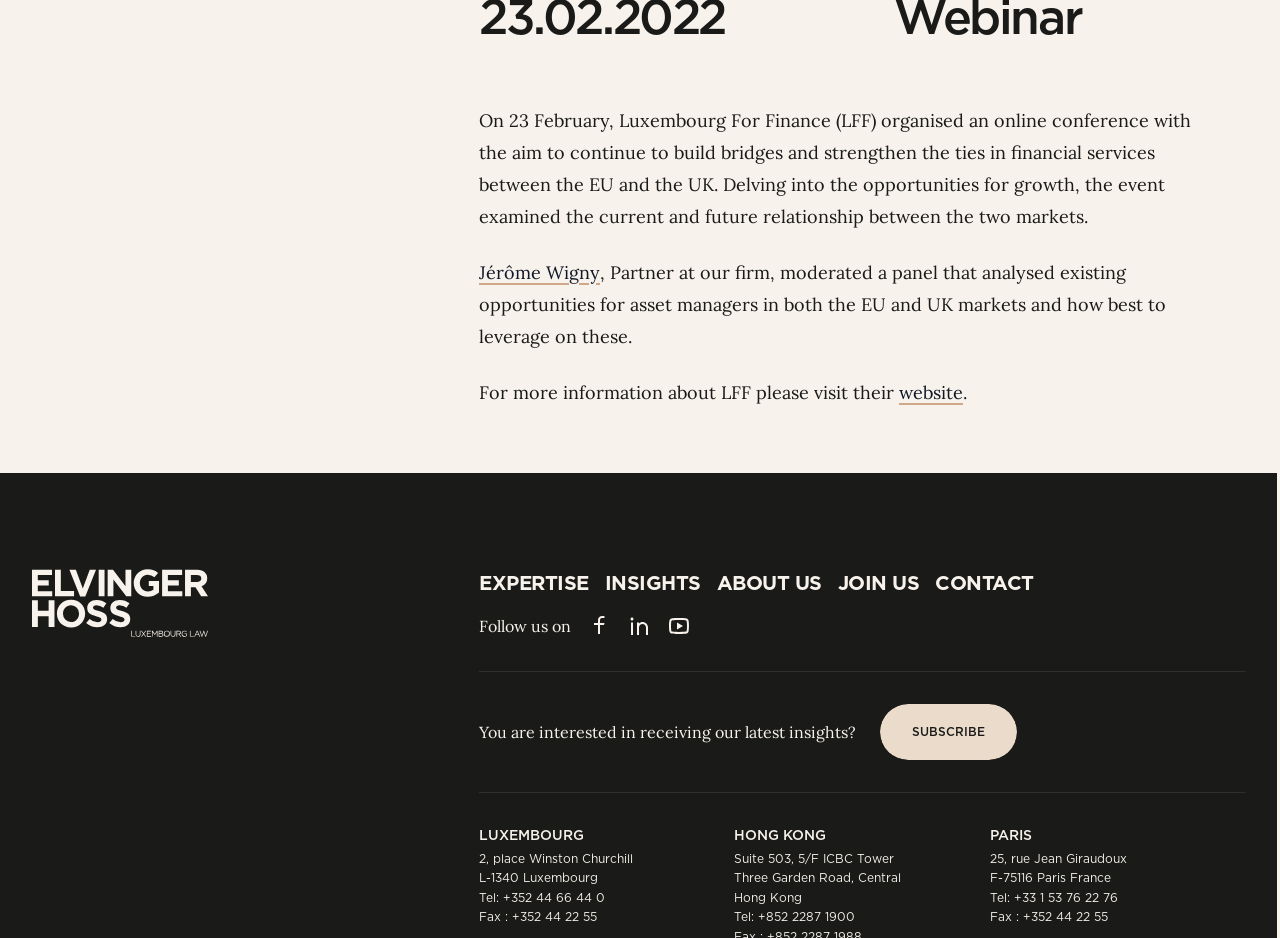Identify the bounding box of the UI component described as: "Subscribe Subscribe".

[0.688, 0.75, 0.795, 0.81]